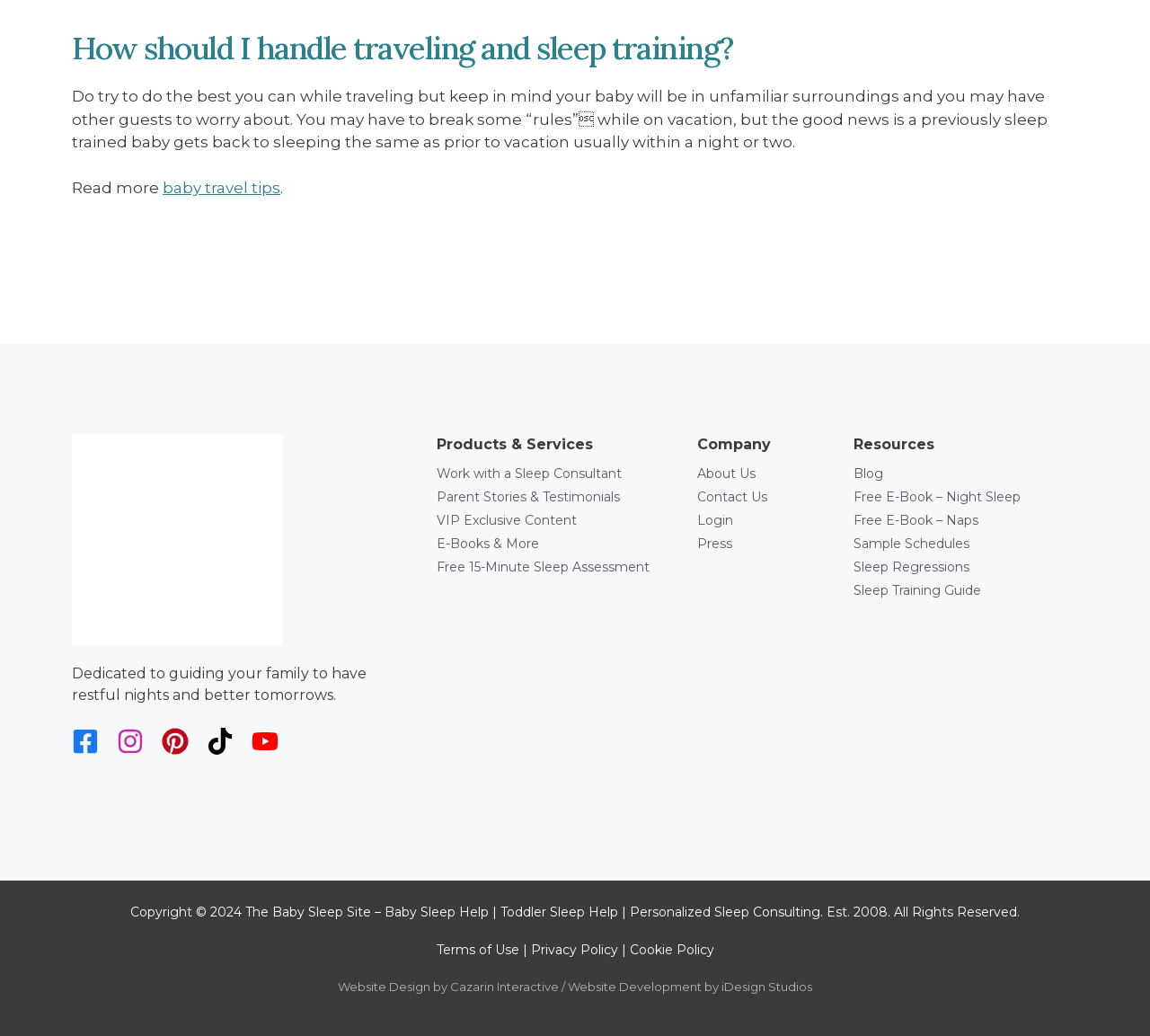Using the description "Free 15-Minute Sleep Assessment", predict the bounding box of the relevant HTML element.

[0.38, 0.539, 0.565, 0.555]